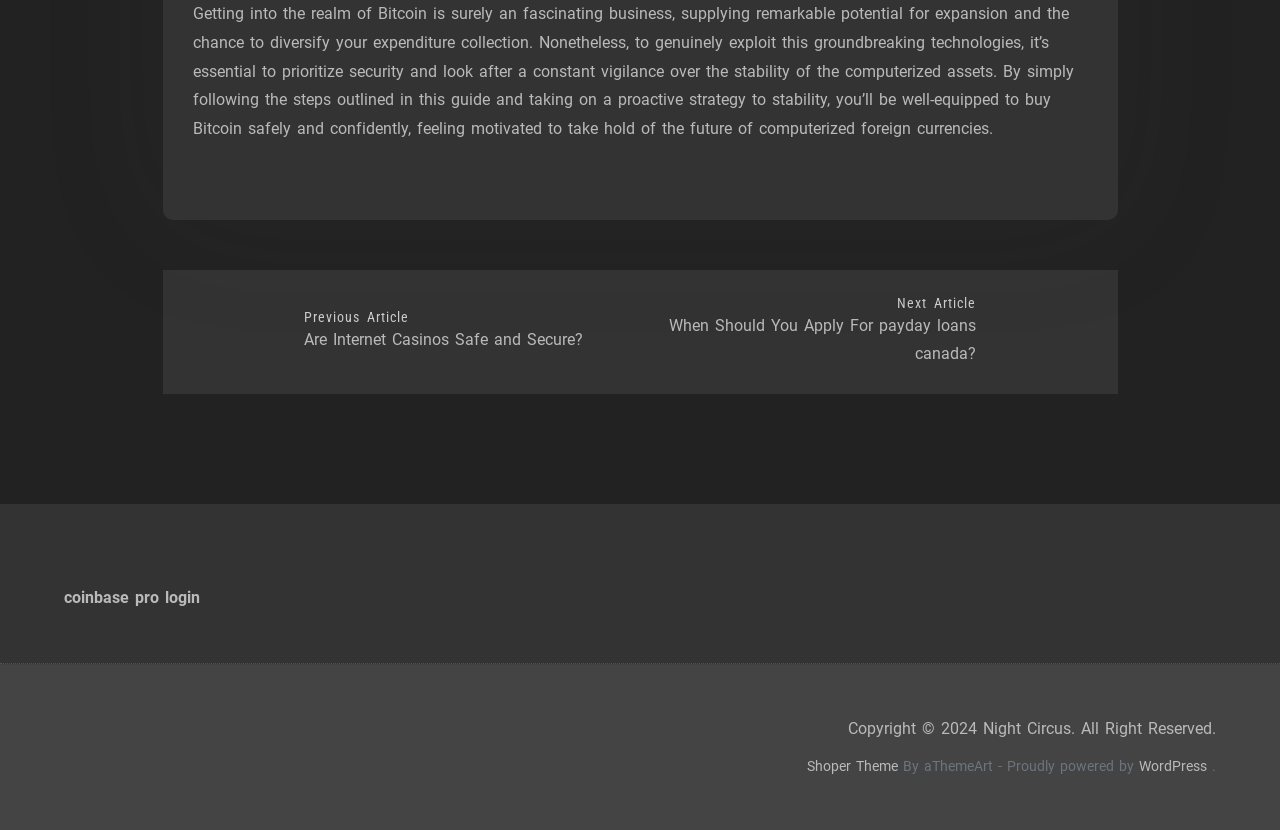Provide the bounding box coordinates, formatted as (top-left x, top-left y, bottom-right x, bottom-right y), with all values being floating point numbers between 0 and 1. Identify the bounding box of the UI element that matches the description: WordPress

[0.89, 0.913, 0.943, 0.934]